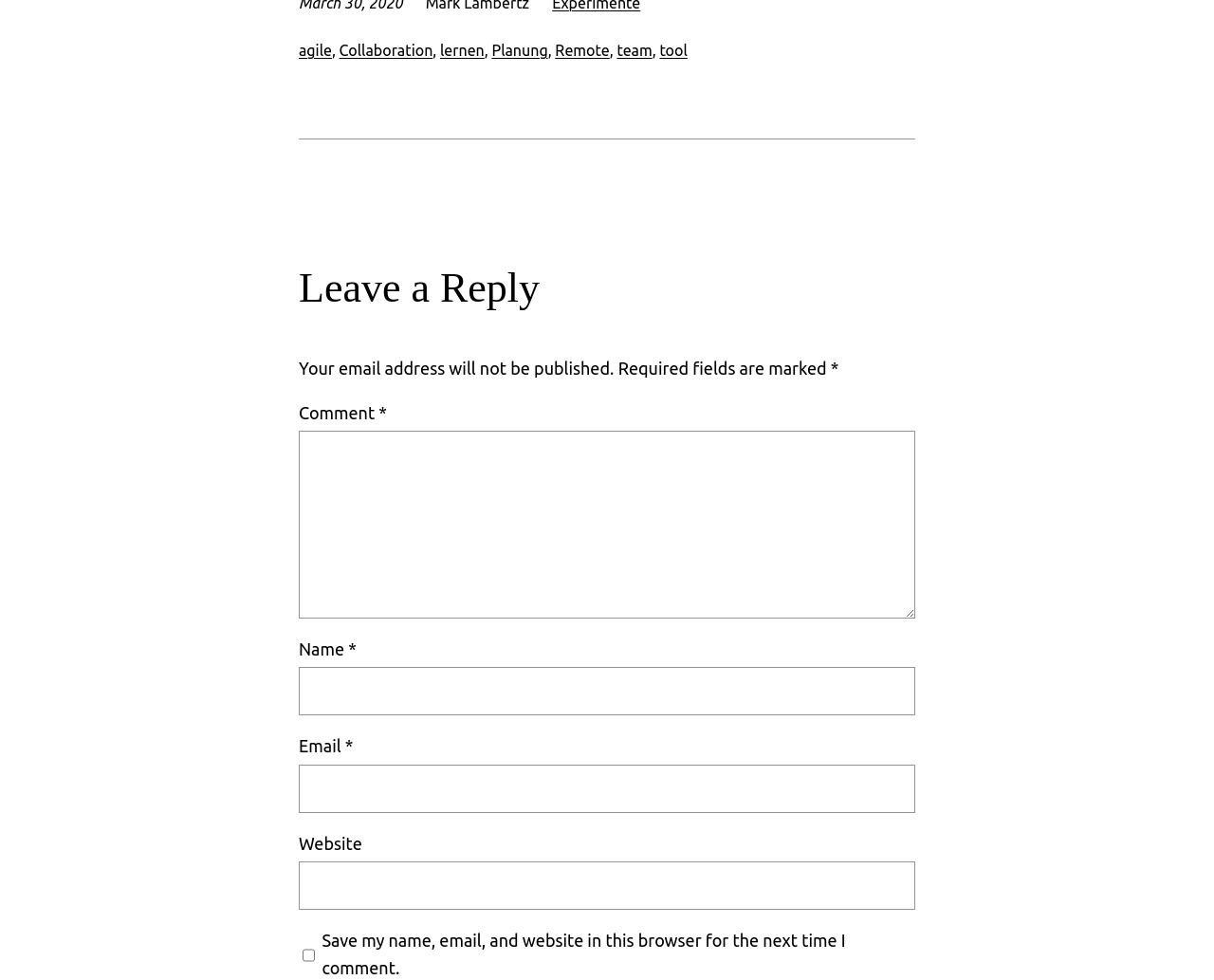Specify the bounding box coordinates for the region that must be clicked to perform the given instruction: "Type your name".

[0.246, 0.681, 0.754, 0.73]